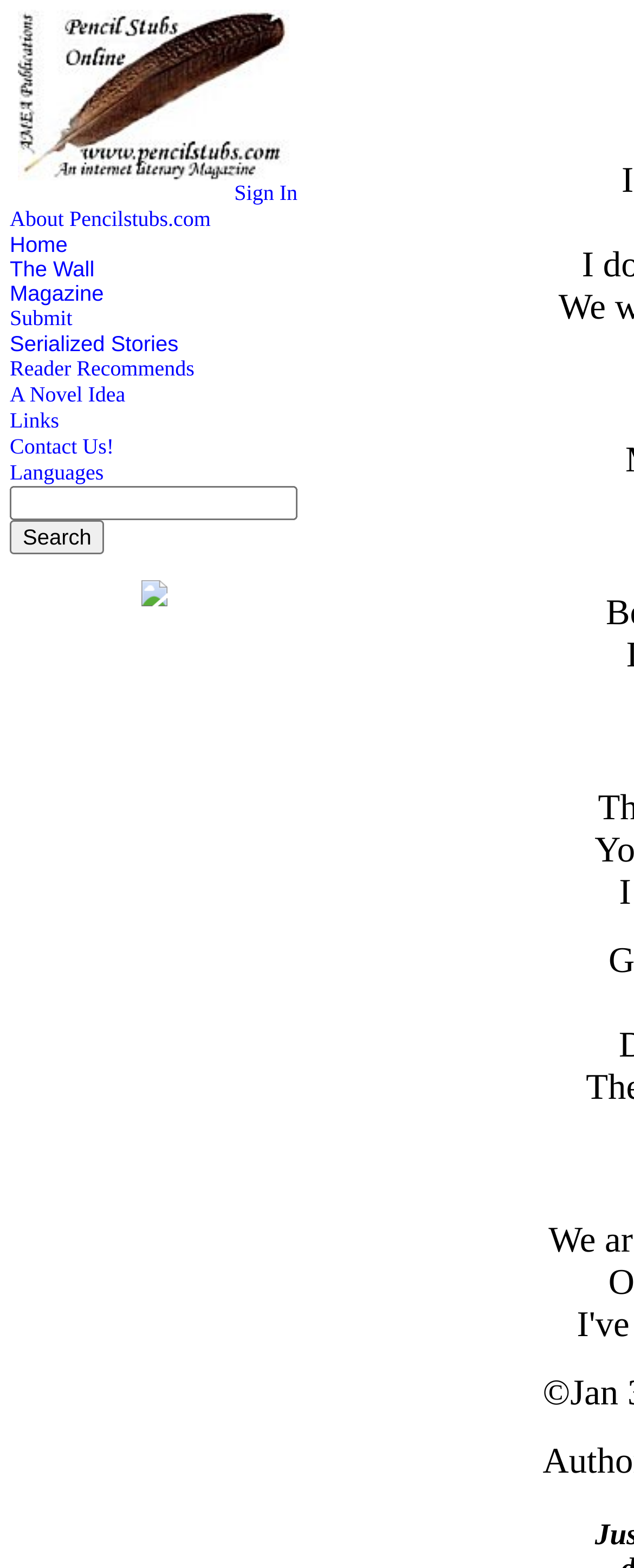Provide the bounding box coordinates of the HTML element described as: "A Novel Idea". The bounding box coordinates should be four float numbers between 0 and 1, i.e., [left, top, right, bottom].

[0.015, 0.244, 0.198, 0.259]